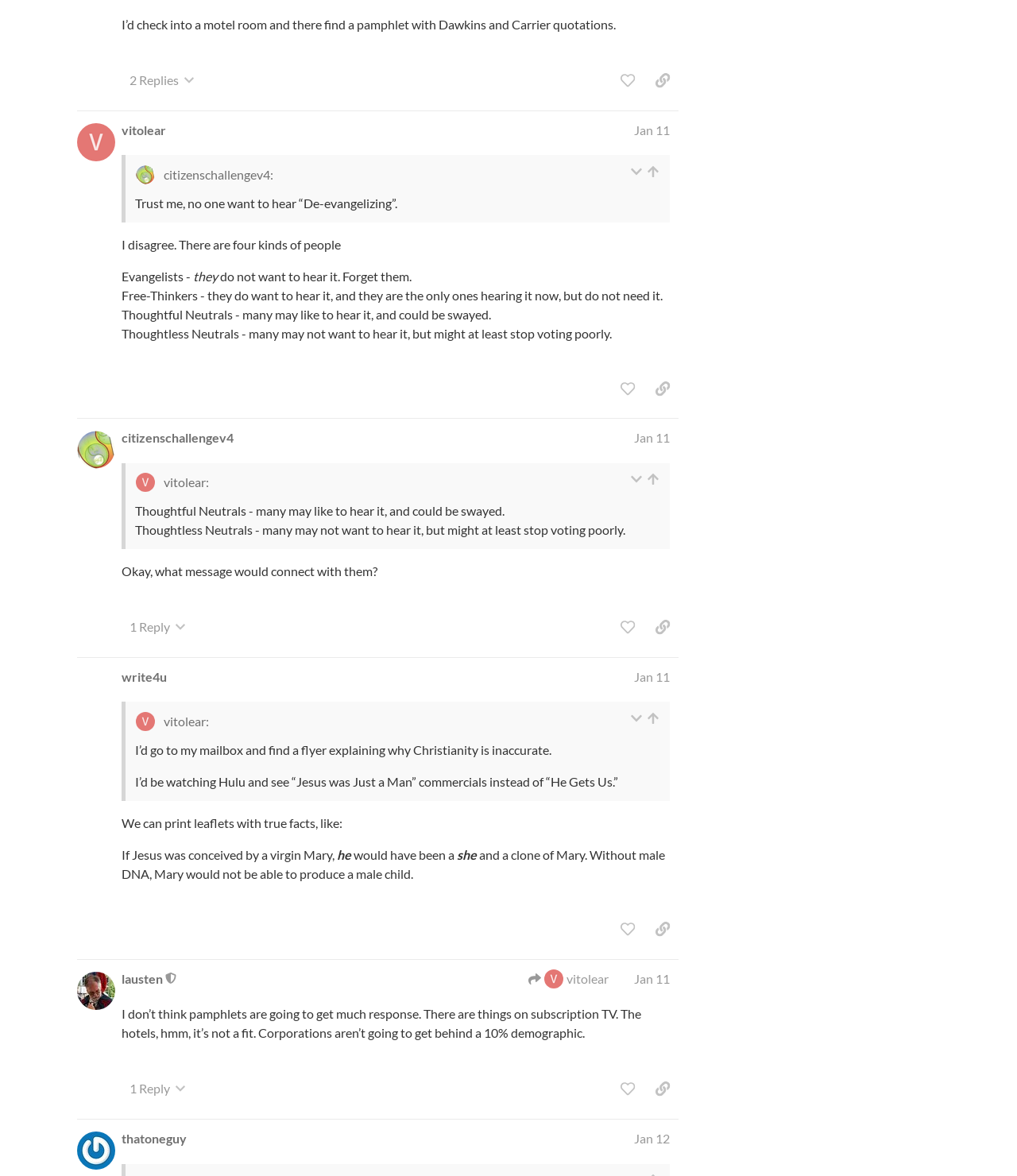What is the topic of discussion in post #15?
Look at the screenshot and respond with one word or a short phrase.

De-evangelizing